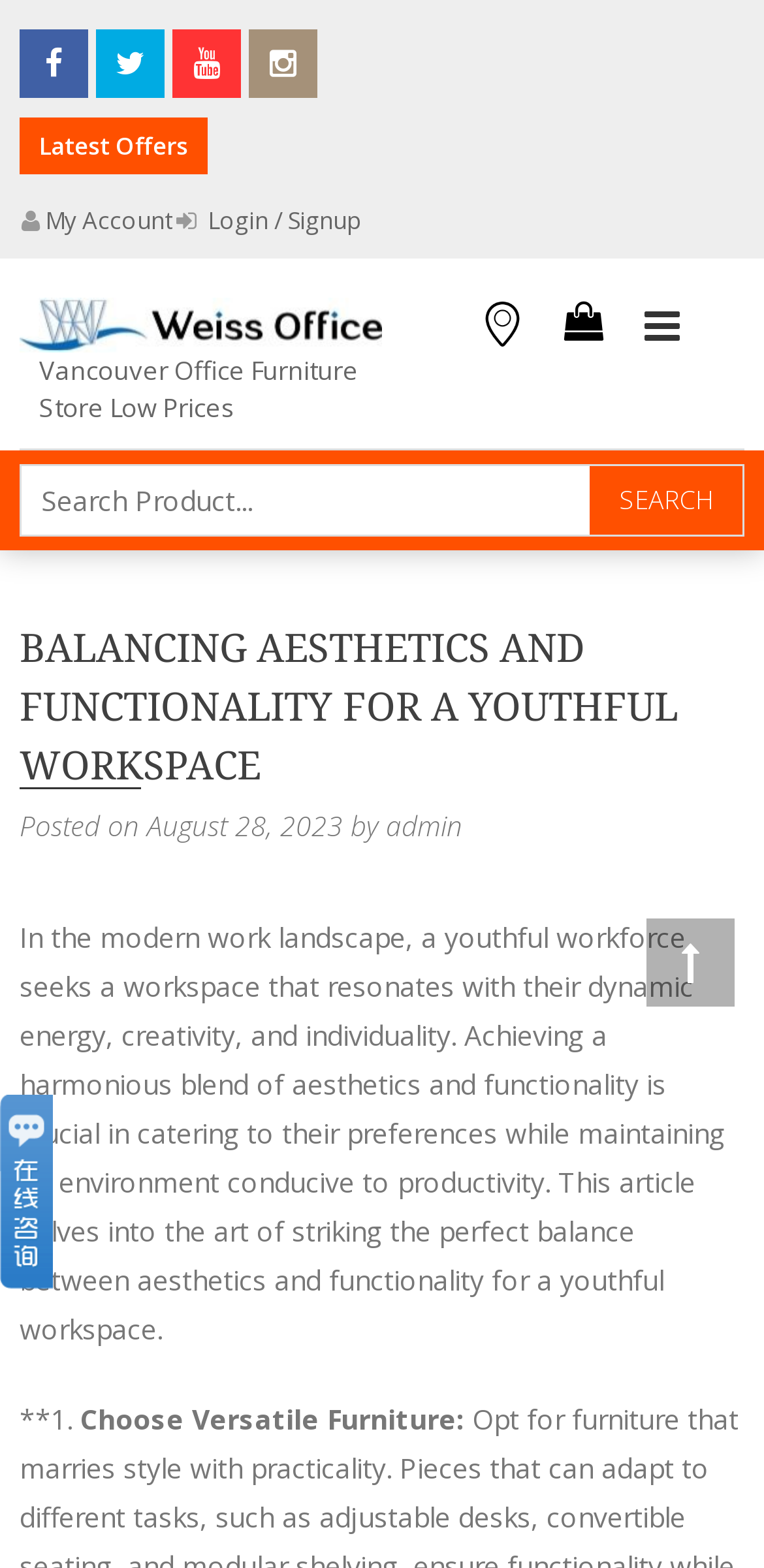Generate the title text from the webpage.

BALANCING AESTHETICS AND FUNCTIONALITY FOR A YOUTHFUL WORKSPACE